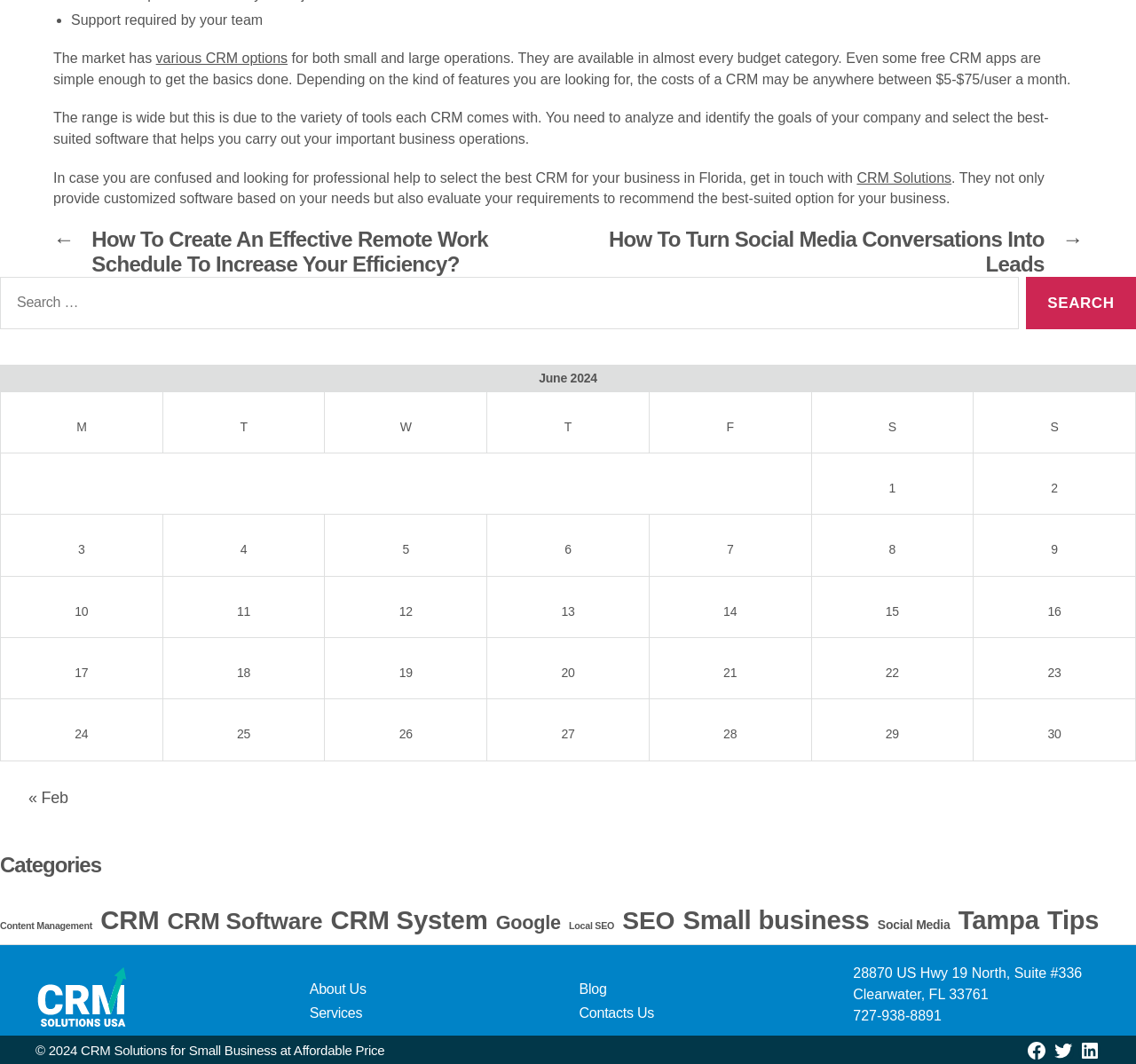What is the range of costs for a CRM?
Provide a concise answer using a single word or phrase based on the image.

$5-$75/user a month